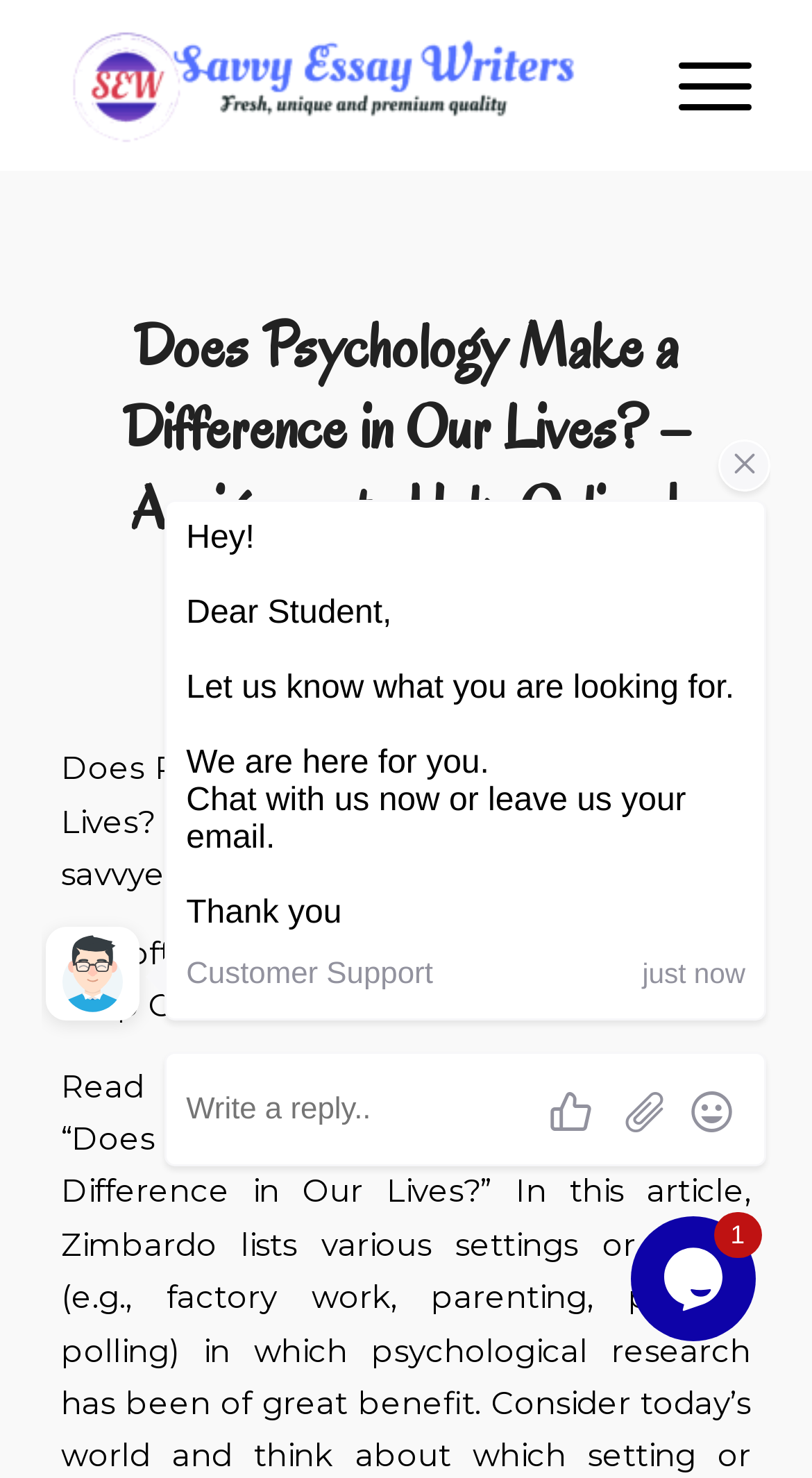Respond to the question below with a concise word or phrase:
How many chat widgets are there on the webpage?

2